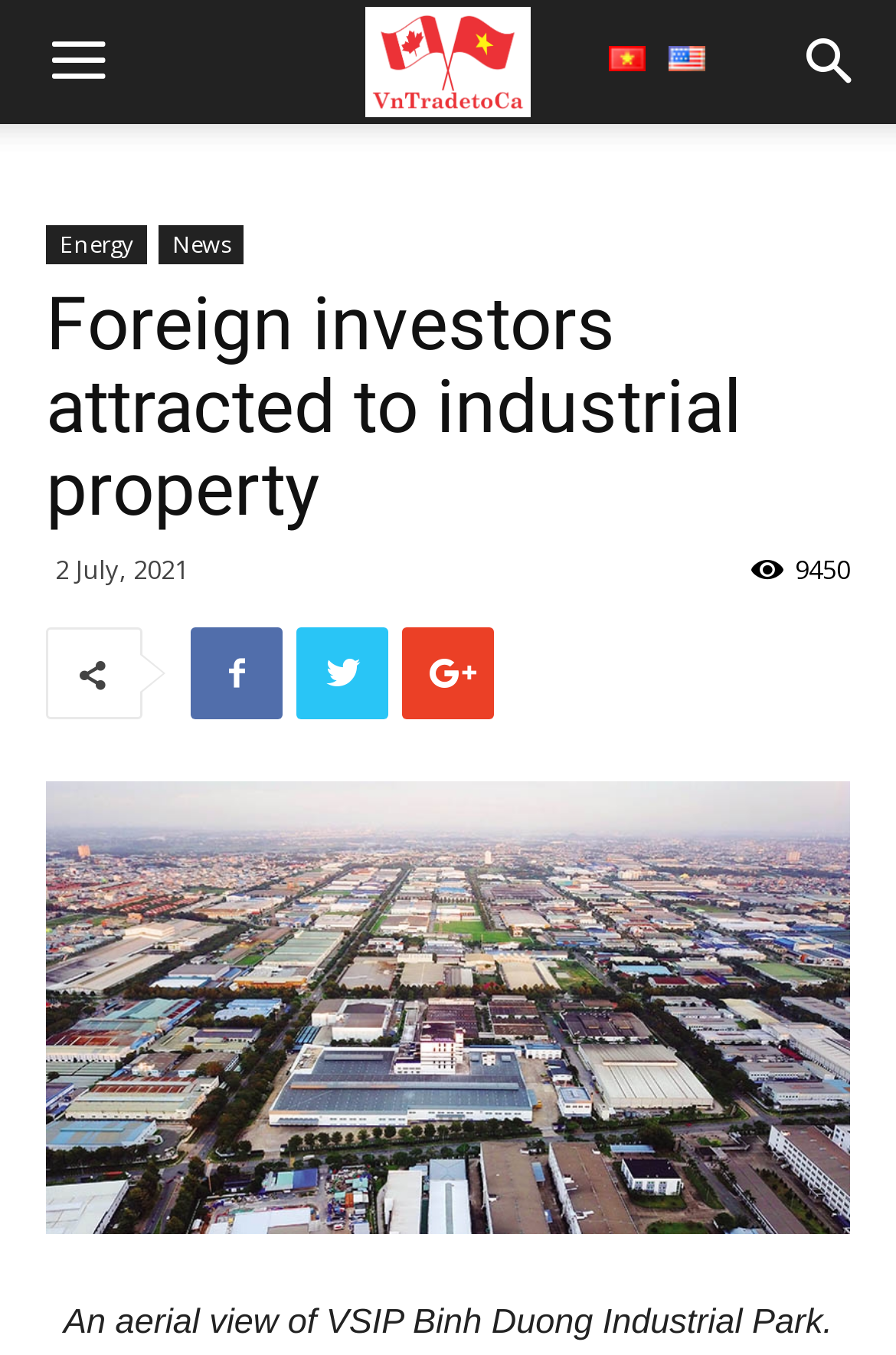What categories are available in the navigation menu?
Please give a detailed and elaborate answer to the question.

The navigation menu is located at the top of the webpage and provides links to different categories. There are two categories available: 'Energy' and 'News'. These categories are represented by links with corresponding icons.